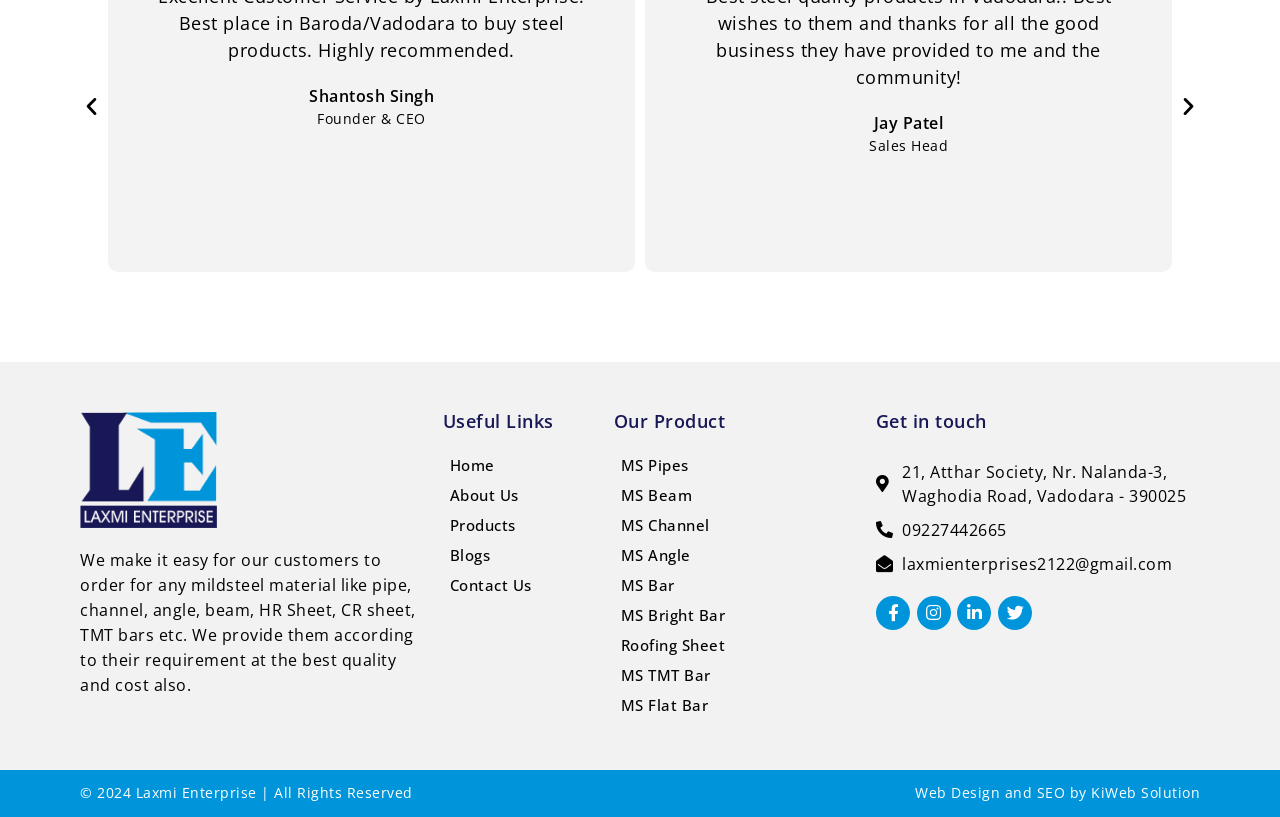Refer to the image and provide an in-depth answer to the question: 
How many links are there under 'Our Product'?

I counted the links under the heading 'Our Product' and found 9 links, which are MS Pipes, MS Beam, MS Channel, MS Angle, MS Bar, MS Bright Bar, Roofing Sheet, MS TMT Bar, and MS Flat Bar.